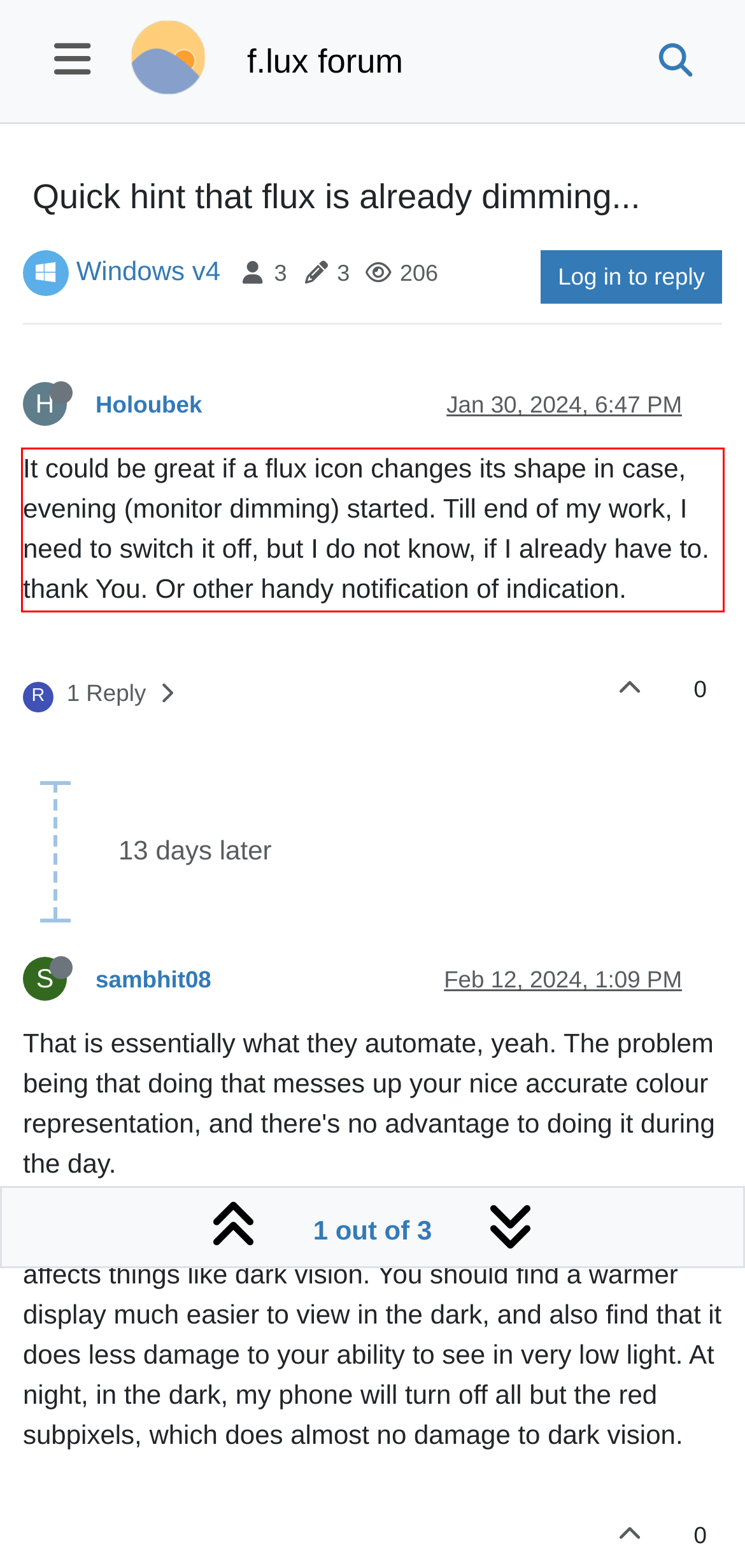Using the provided webpage screenshot, recognize the text content in the area marked by the red bounding box.

It could be great if a flux icon changes its shape in case, evening (monitor dimming) started. Till end of my work, I need to switch it off, but I do not know, if I already have to. thank You. Or other handy notification of indication.